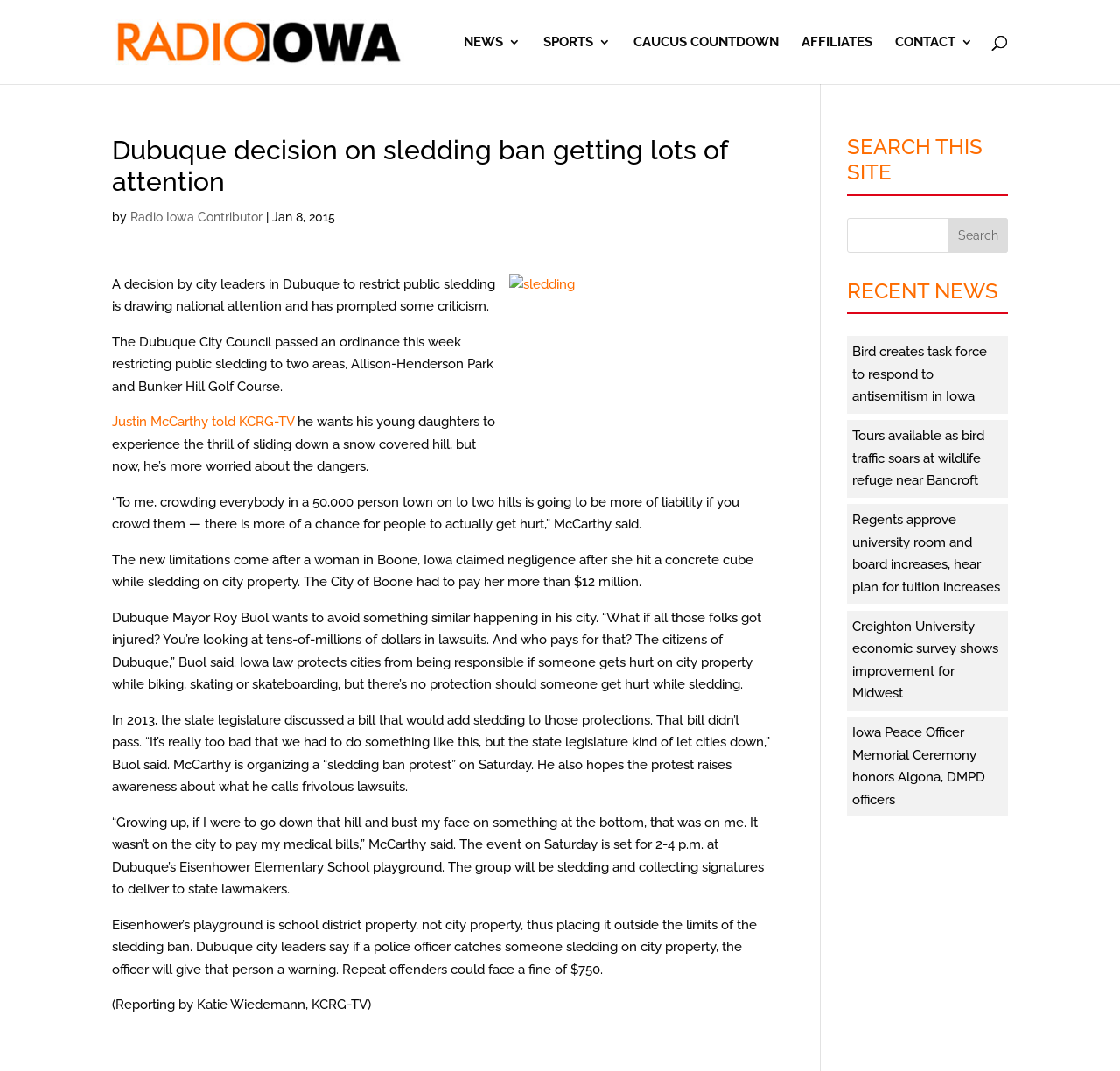Give a one-word or one-phrase response to the question: 
What is the purpose of the protest organized by Justin McCarthy?

Raise awareness